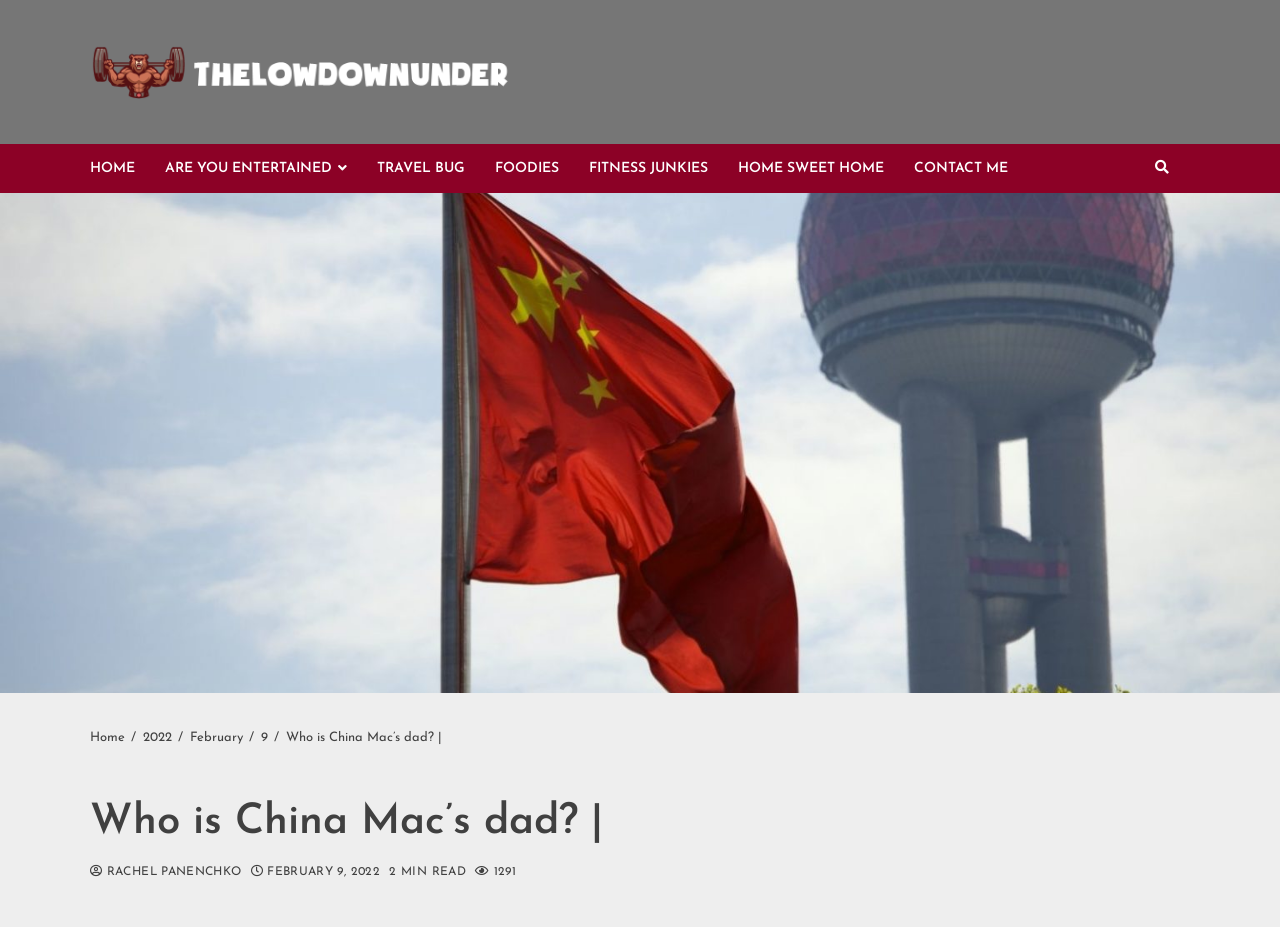Locate the bounding box coordinates of the element that needs to be clicked to carry out the instruction: "go to homepage". The coordinates should be given as four float numbers ranging from 0 to 1, i.e., [left, top, right, bottom].

[0.07, 0.156, 0.129, 0.209]